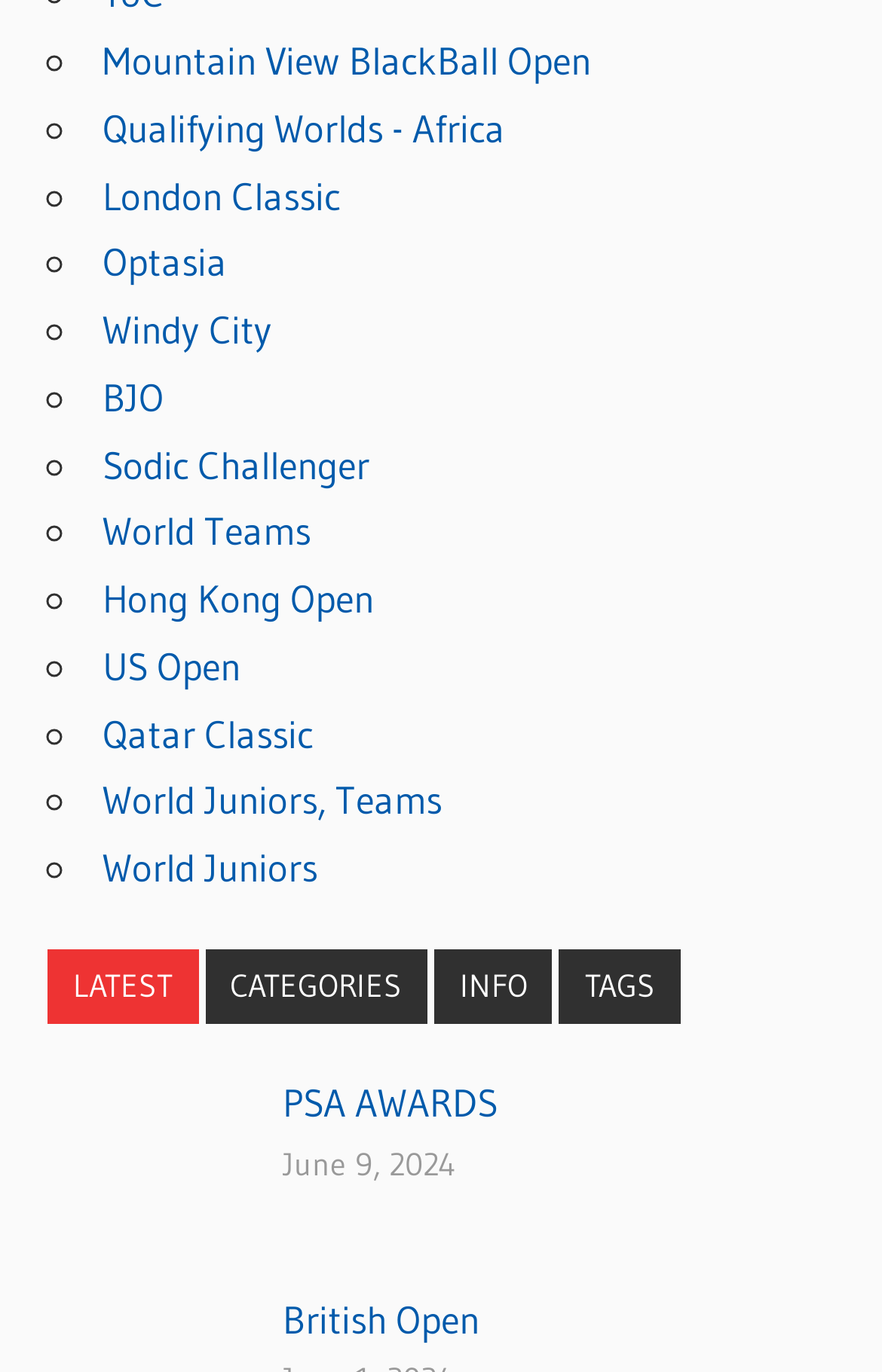Pinpoint the bounding box coordinates of the clickable area necessary to execute the following instruction: "Check PSA AWARDS". The coordinates should be given as four float numbers between 0 and 1, namely [left, top, right, bottom].

[0.32, 0.786, 0.564, 0.82]